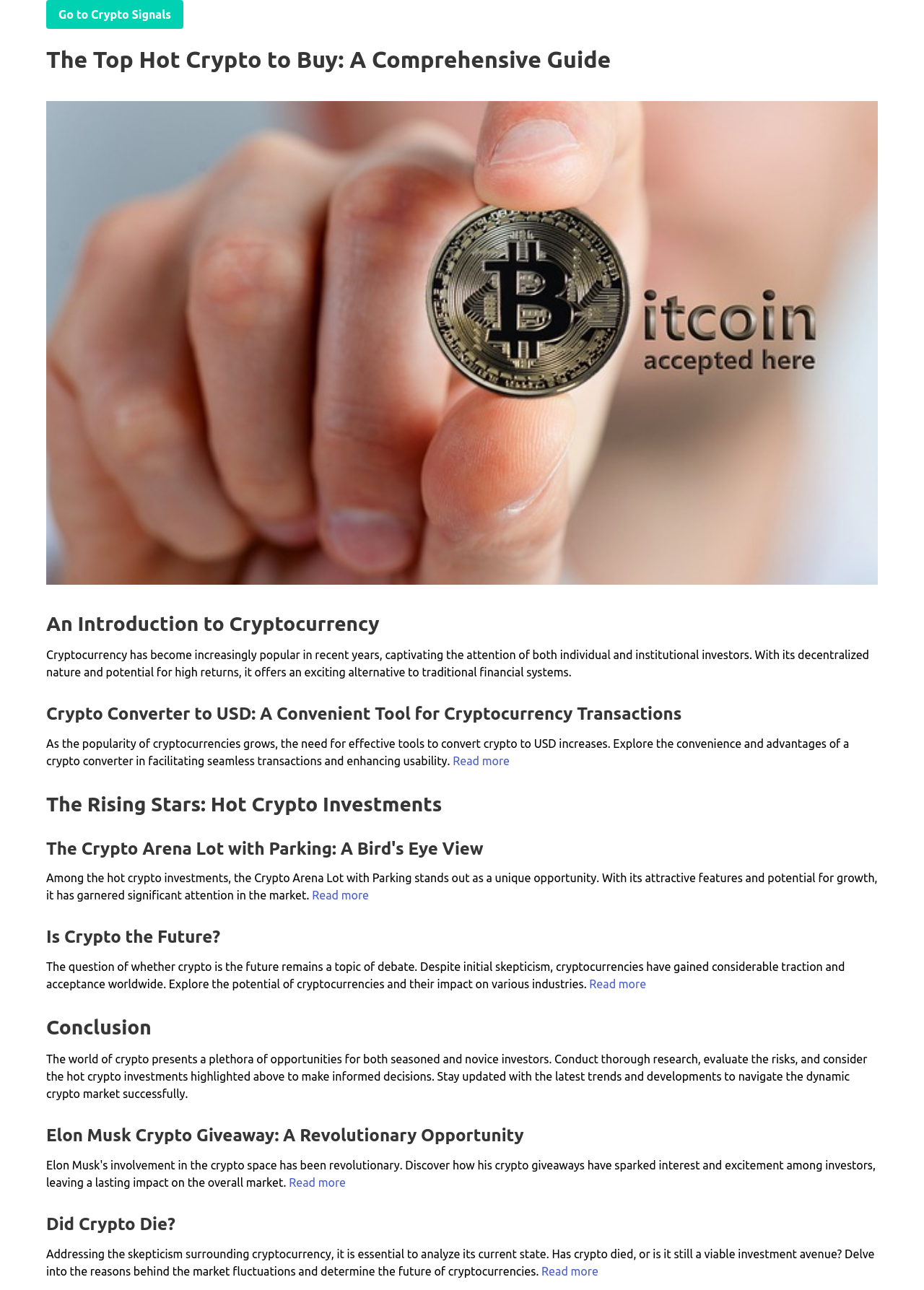Please extract the webpage's main title and generate its text content.

The Top Hot Crypto to Buy: A Comprehensive Guide